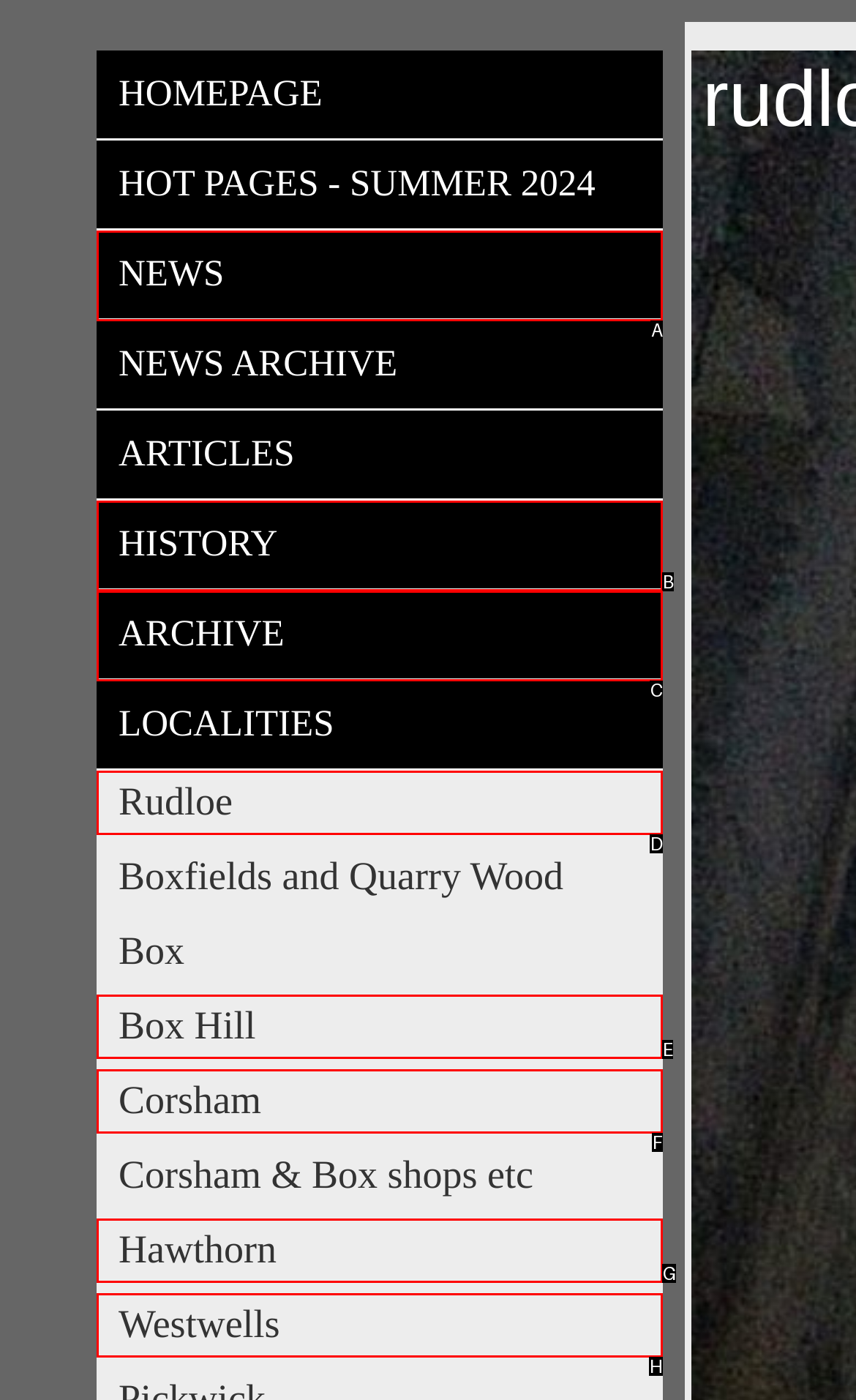Which HTML element should be clicked to complete the following task: read news?
Answer with the letter corresponding to the correct choice.

A